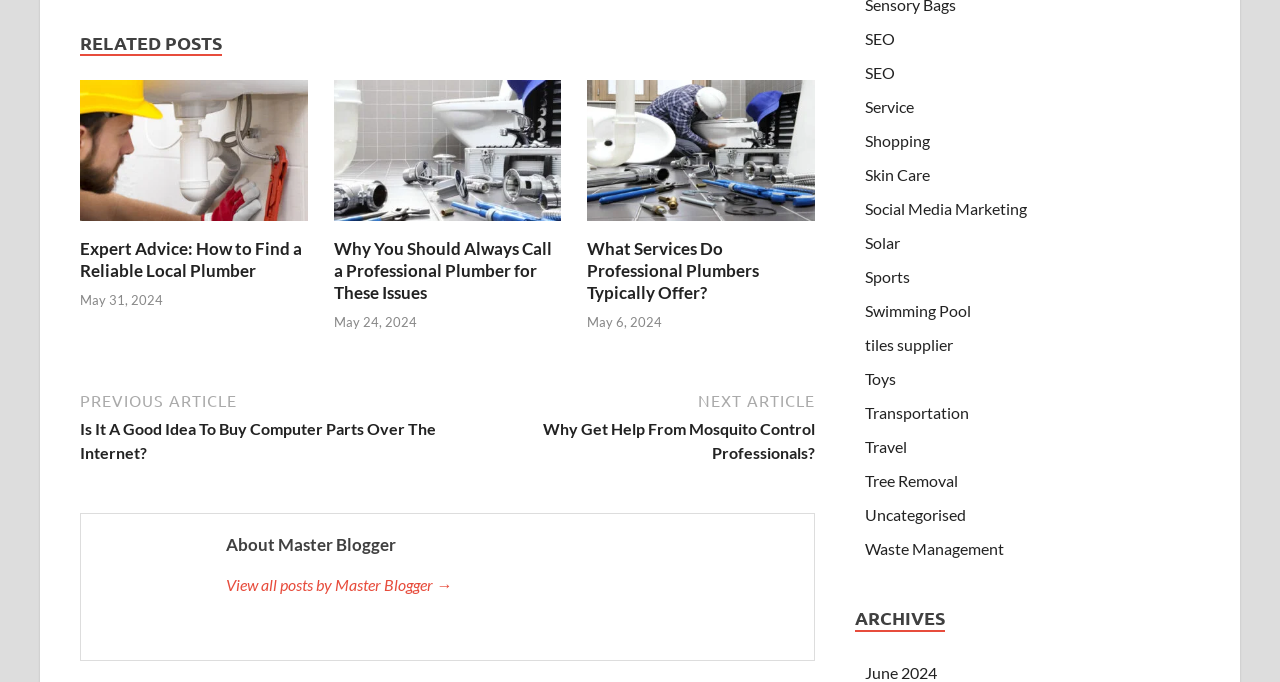How many posts are listed under 'RELATED POSTS'? Based on the screenshot, please respond with a single word or phrase.

3